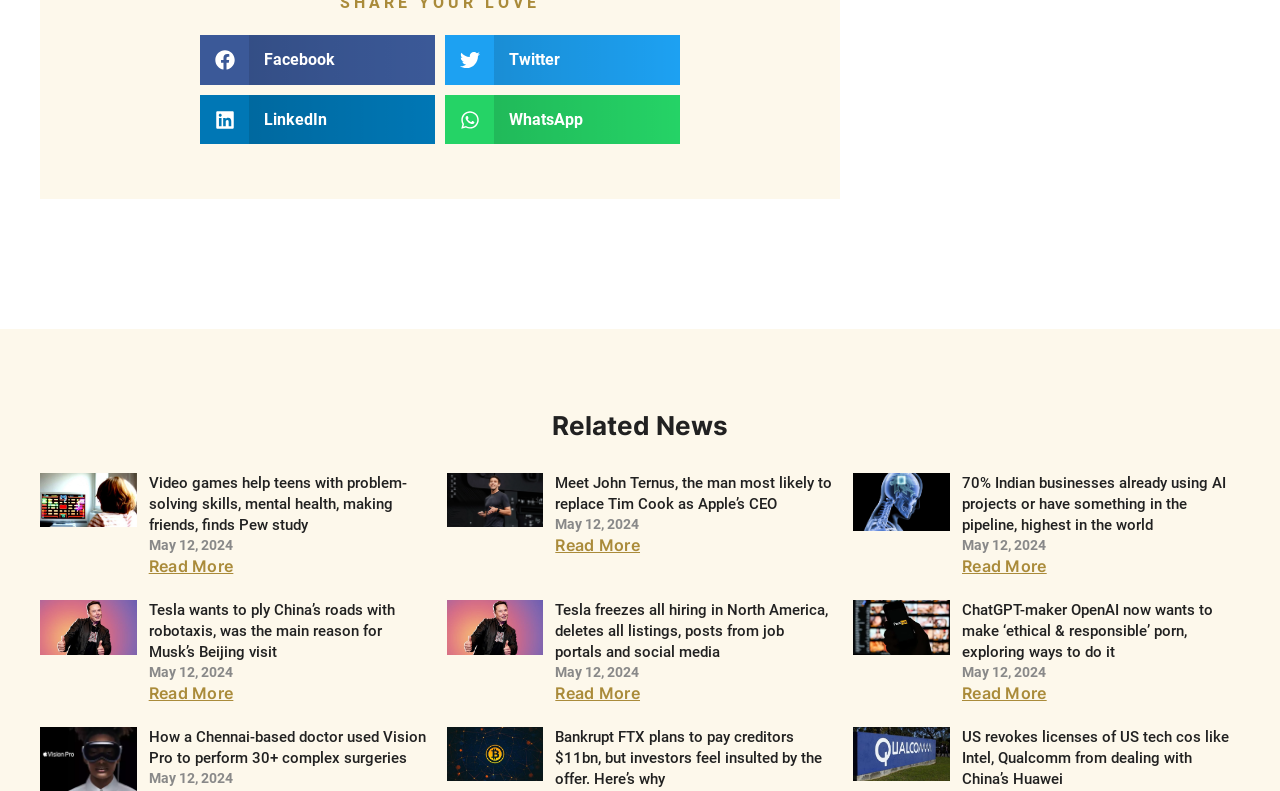Are all news articles related to technology?
Please respond to the question with a detailed and thorough explanation.

I read the headings of all the news articles on the webpage, and they all seem to be related to technology, including topics like video games, AI, Tesla, and Huawei.